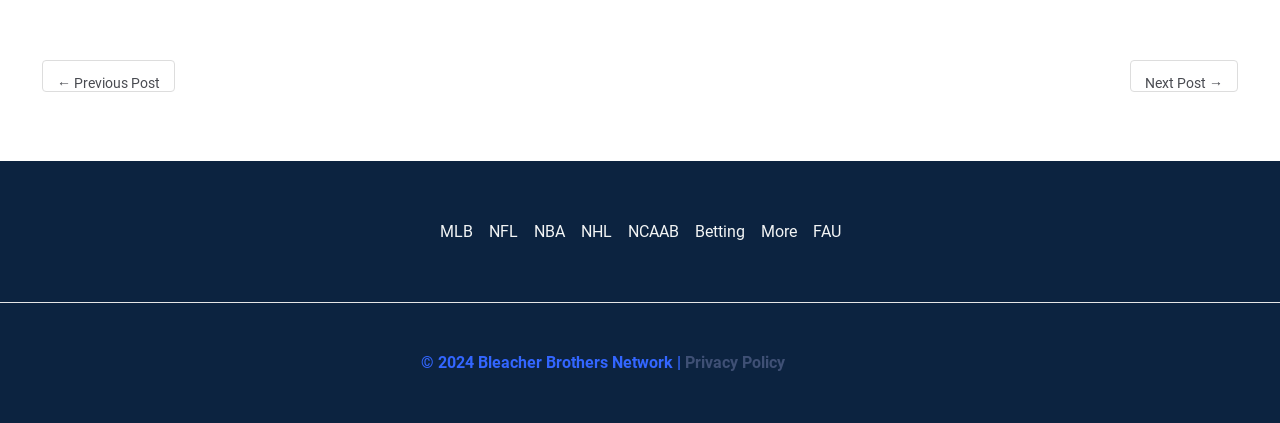Please identify the bounding box coordinates of the region to click in order to complete the task: "check privacy policy". The coordinates must be four float numbers between 0 and 1, specified as [left, top, right, bottom].

[0.535, 0.835, 0.613, 0.88]